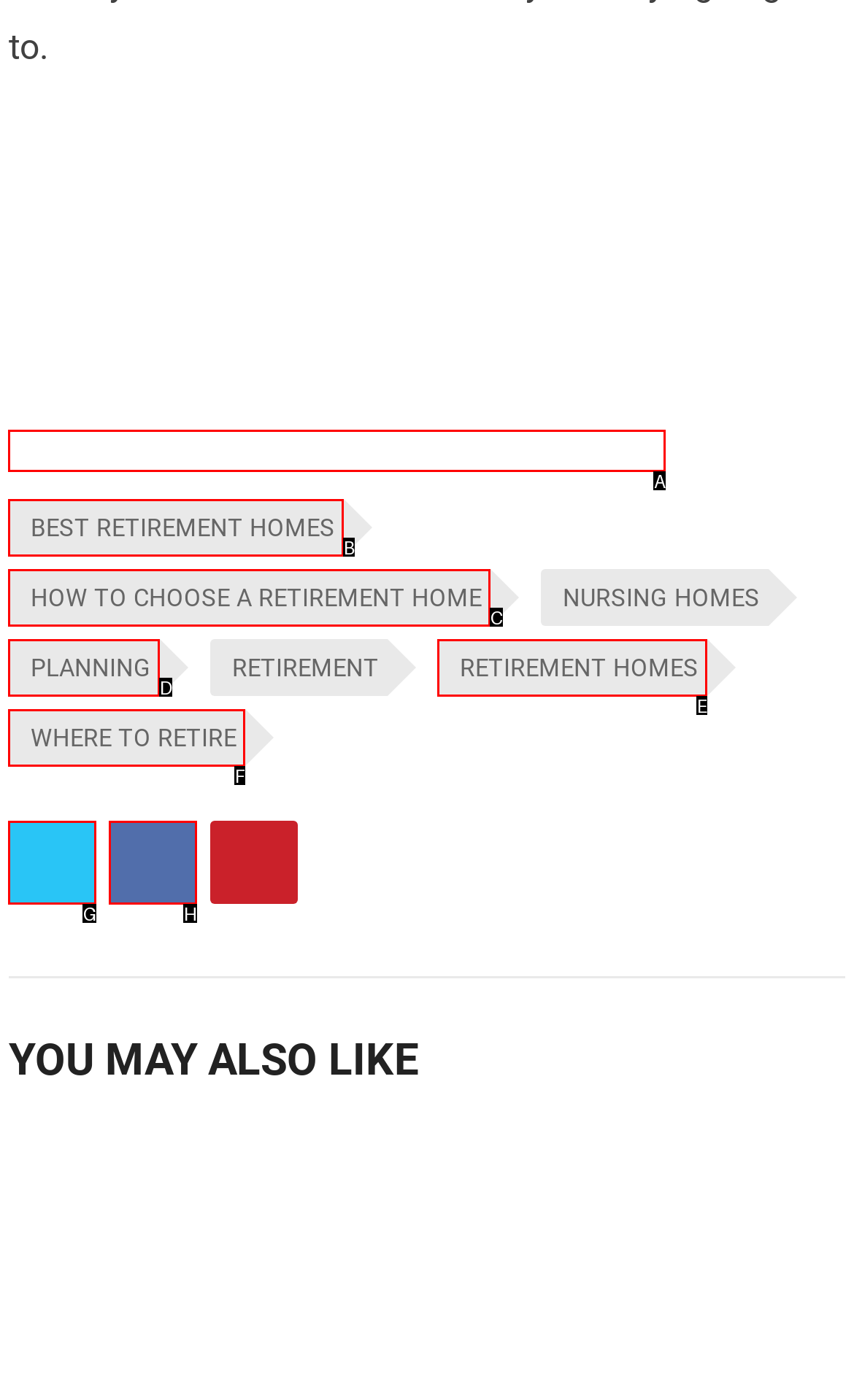Find the HTML element that suits the description: Retirement homes
Indicate your answer with the letter of the matching option from the choices provided.

E